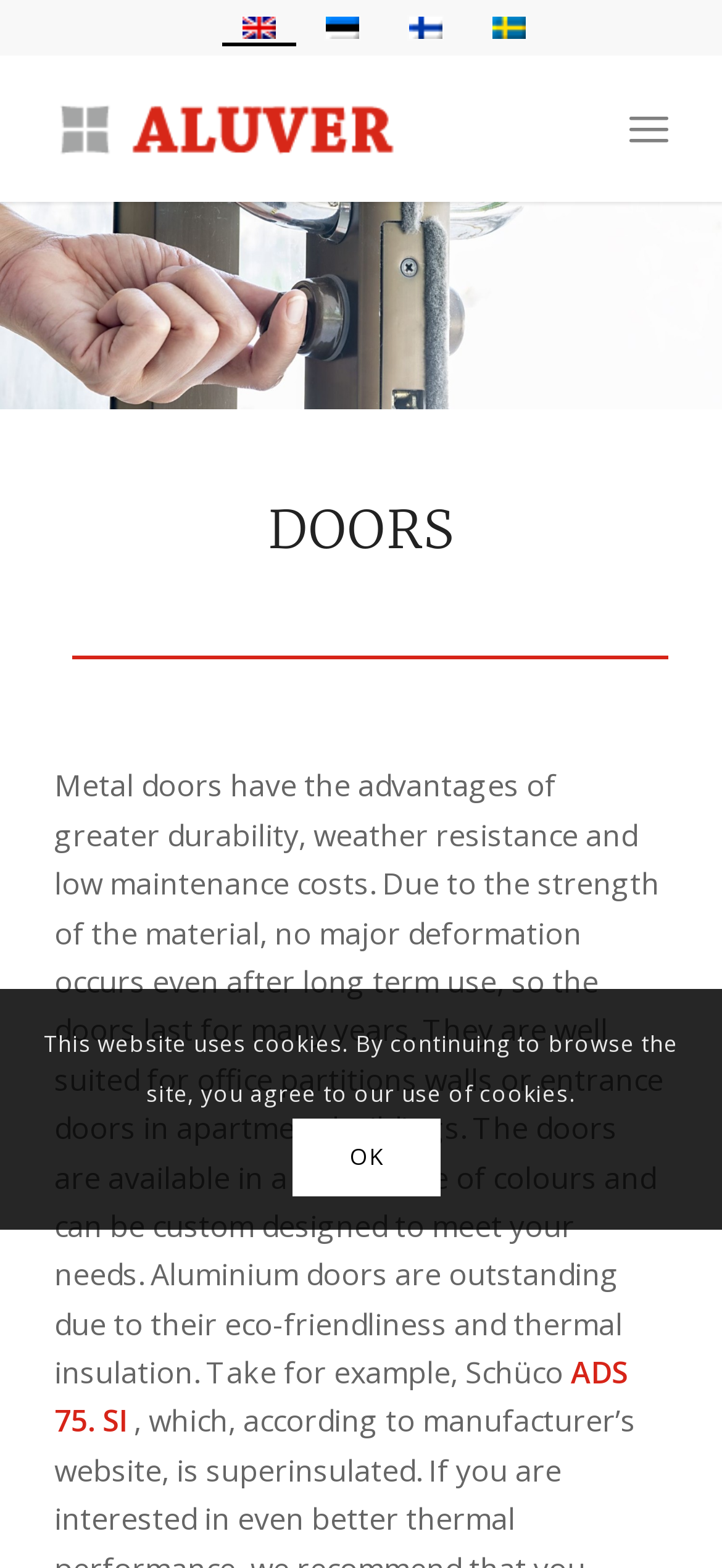What is the brand mentioned in the webpage?
Please provide a single word or phrase as your answer based on the screenshot.

Schüco